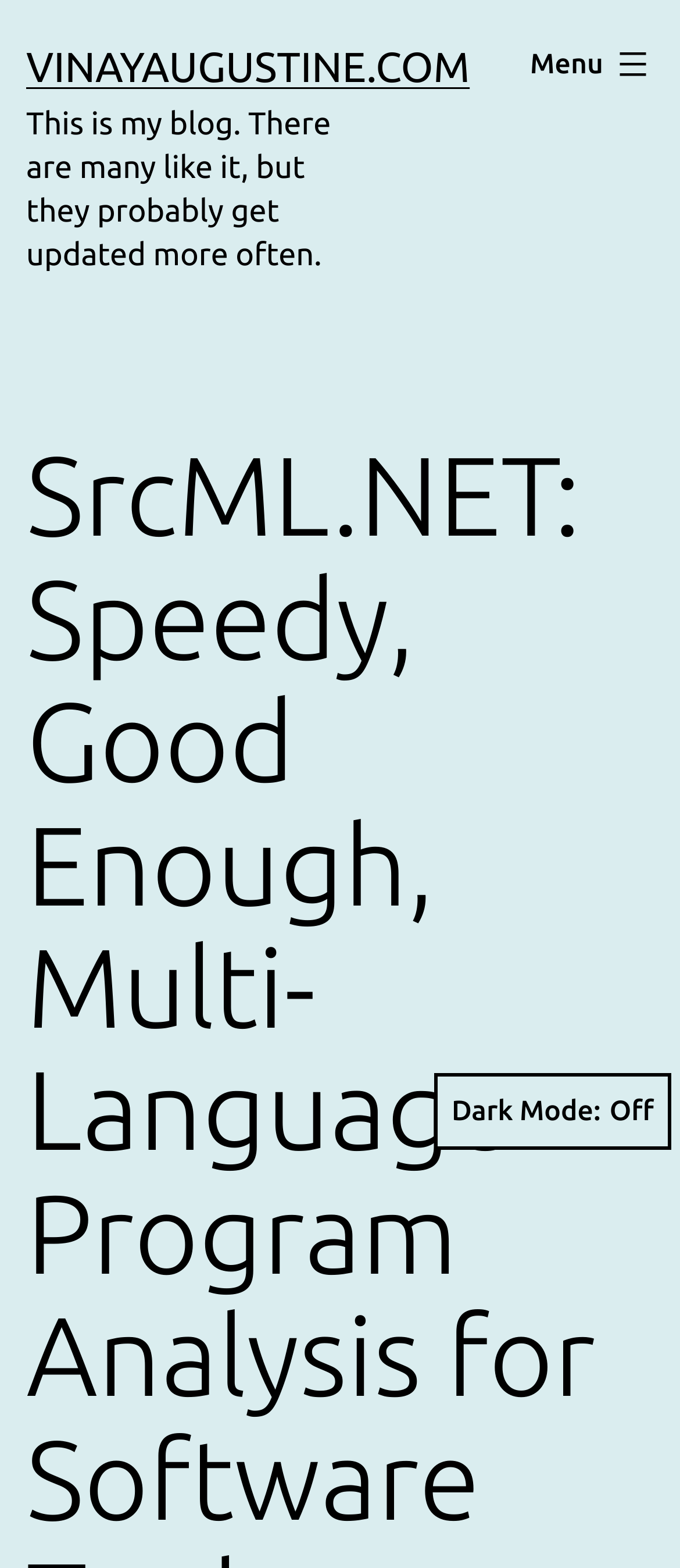From the webpage screenshot, predict the bounding box of the UI element that matches this description: "Dark Mode:".

[0.638, 0.684, 0.987, 0.733]